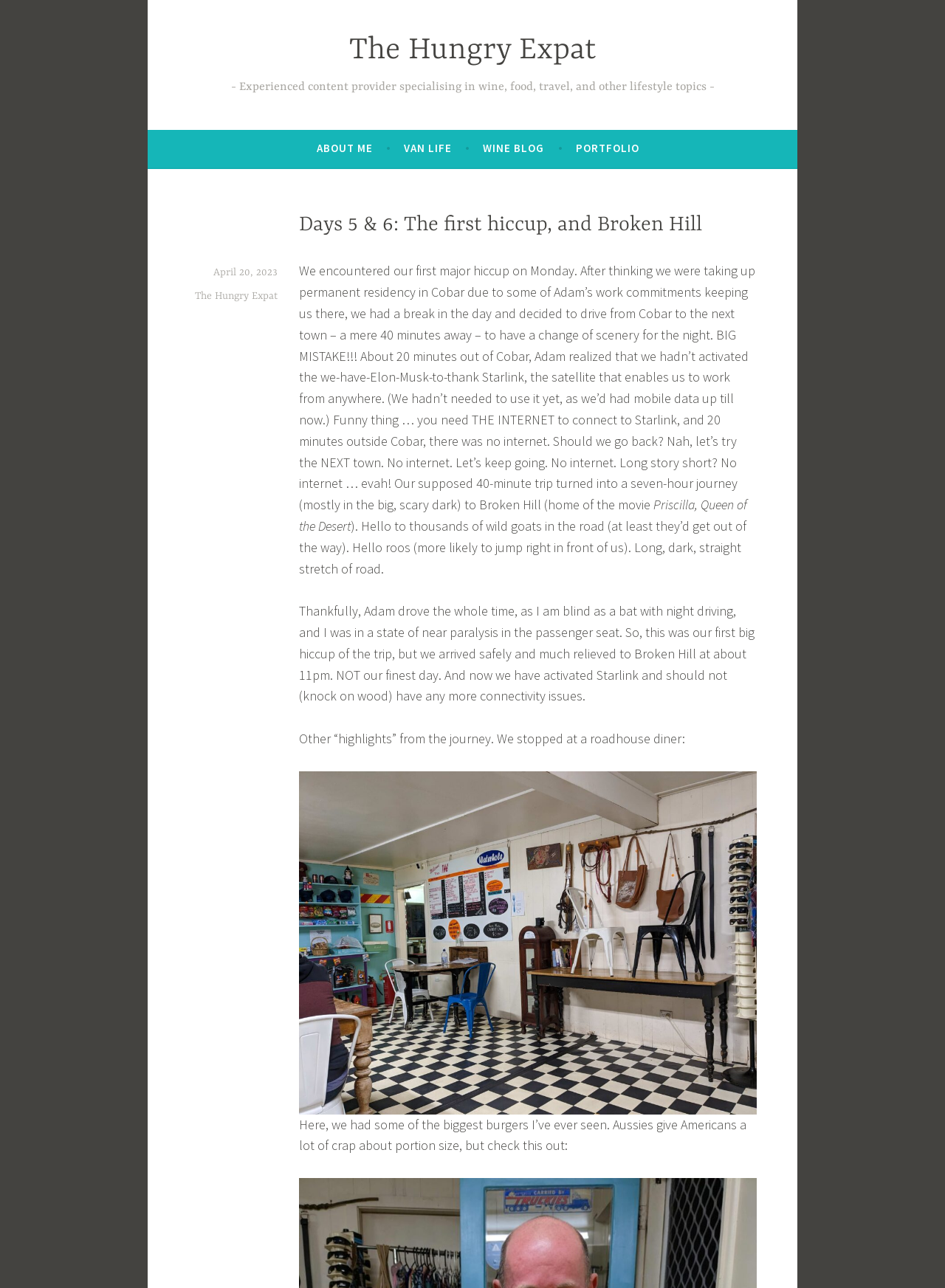Based on the visual content of the image, answer the question thoroughly: What is the topic of the article?

The topic of the article can be inferred from the content of the webpage, which describes the author's travel experience from Cobar to Broken Hill, including the challenges they faced and the sights they saw.